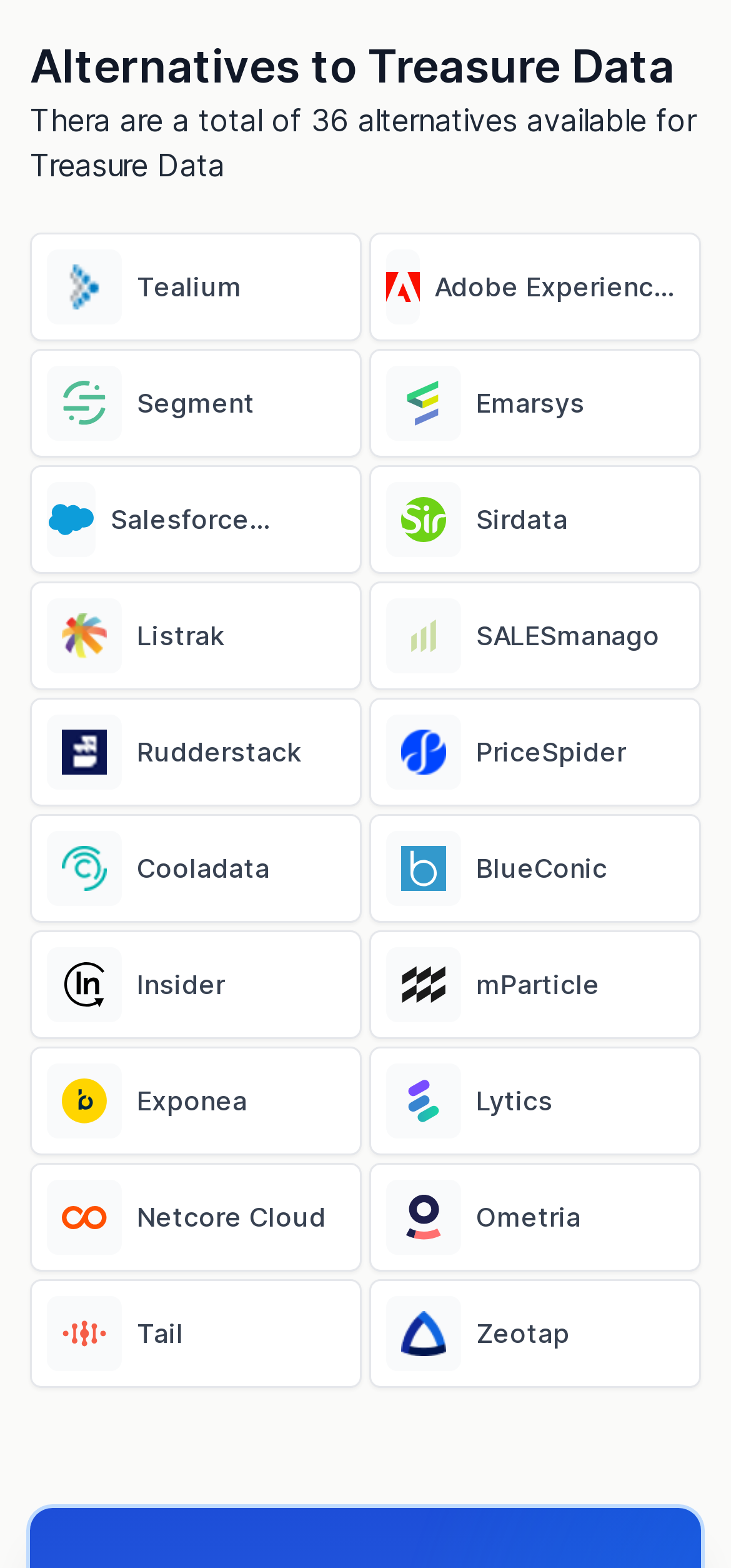Predict the bounding box coordinates of the area that should be clicked to accomplish the following instruction: "Explore Segment". The bounding box coordinates should consist of four float numbers between 0 and 1, i.e., [left, top, right, bottom].

[0.041, 0.222, 0.495, 0.292]